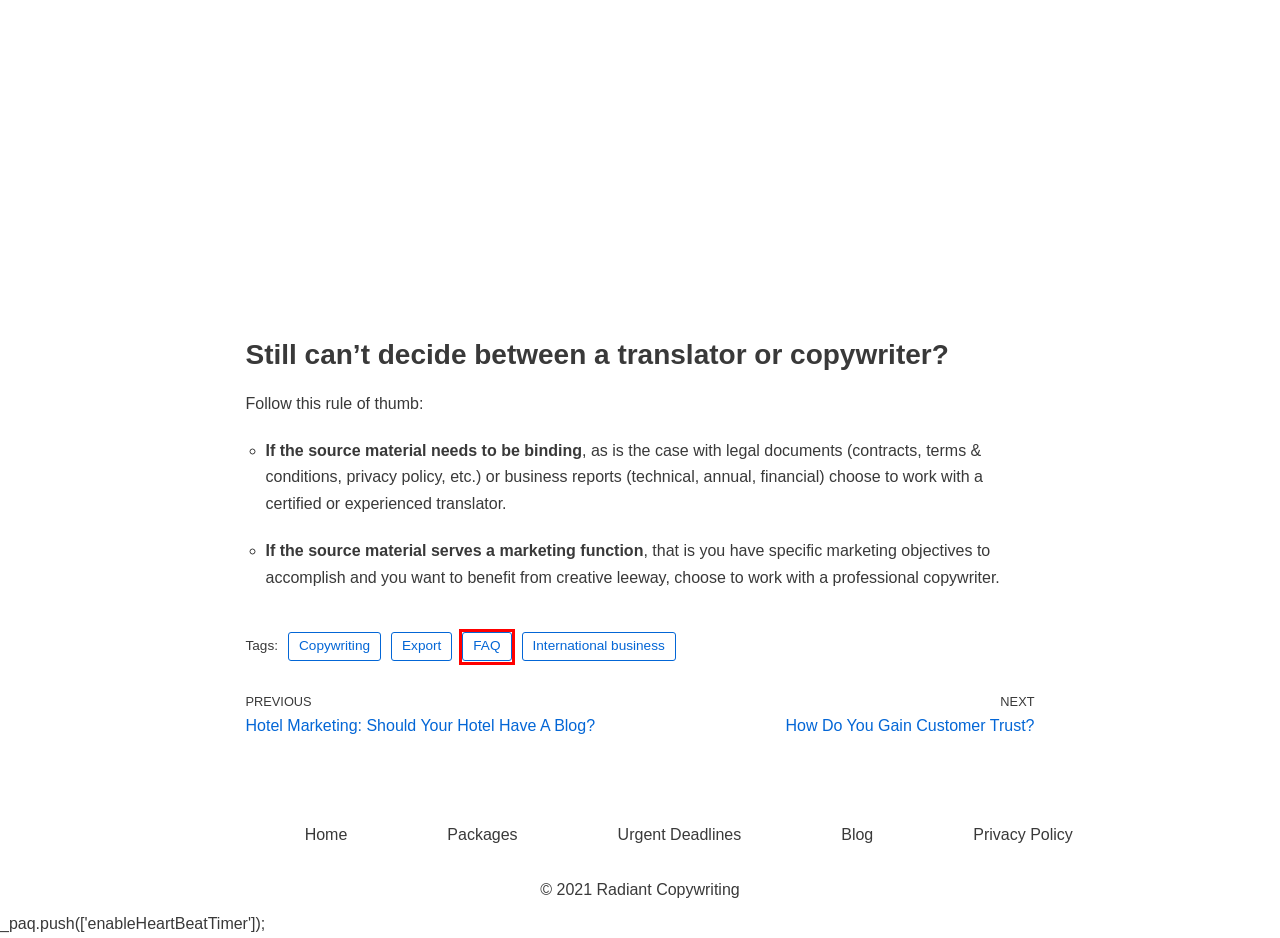You are presented with a screenshot of a webpage with a red bounding box. Select the webpage description that most closely matches the new webpage after clicking the element inside the red bounding box. The options are:
A. International business Archives - Radiant Copywriting
B. How Do You Gain Customer Trust?
C. Privacy Policy - Radiant Copywriting
D. Export Archives - Radiant Copywriting
E. Hotel Marketing: Should Your Hotel Have A Blog?
F. Copywriting for Start-ups and Small Businesses - Radiant Copywriting
G. Copywriting Archives - Radiant Copywriting
H. FAQ Archives - Radiant Copywriting

H